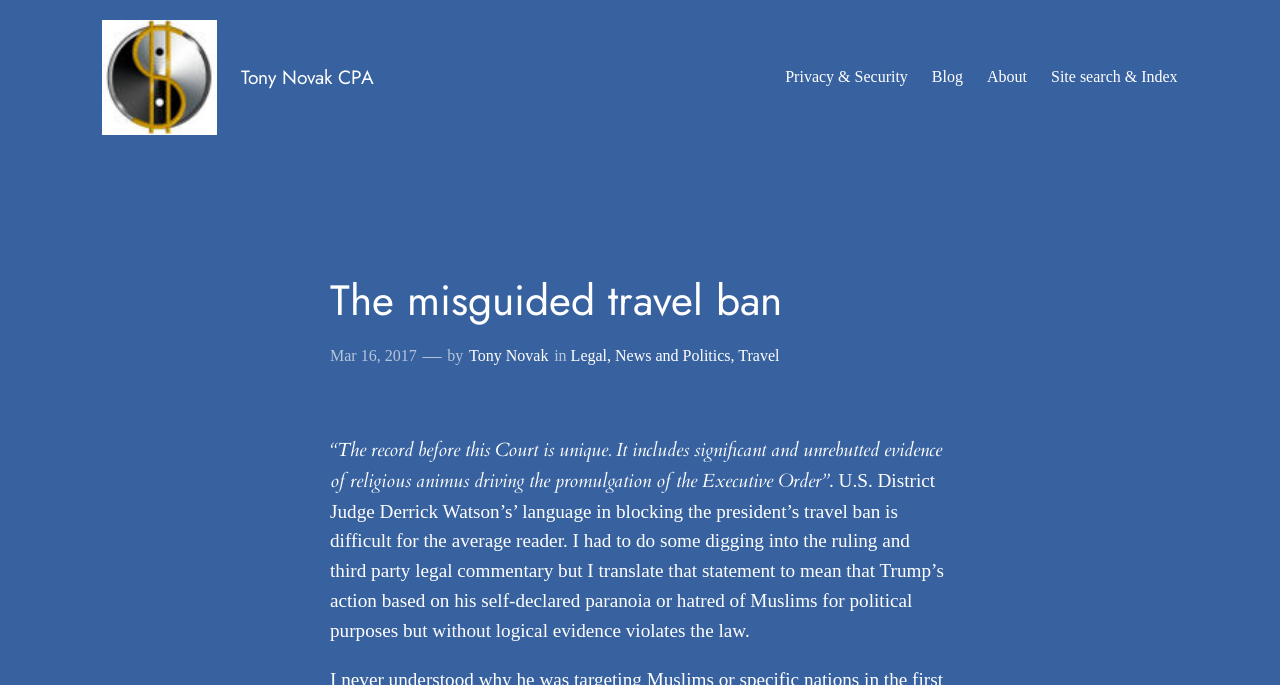Find and indicate the bounding box coordinates of the region you should select to follow the given instruction: "search the site".

[0.821, 0.095, 0.92, 0.131]